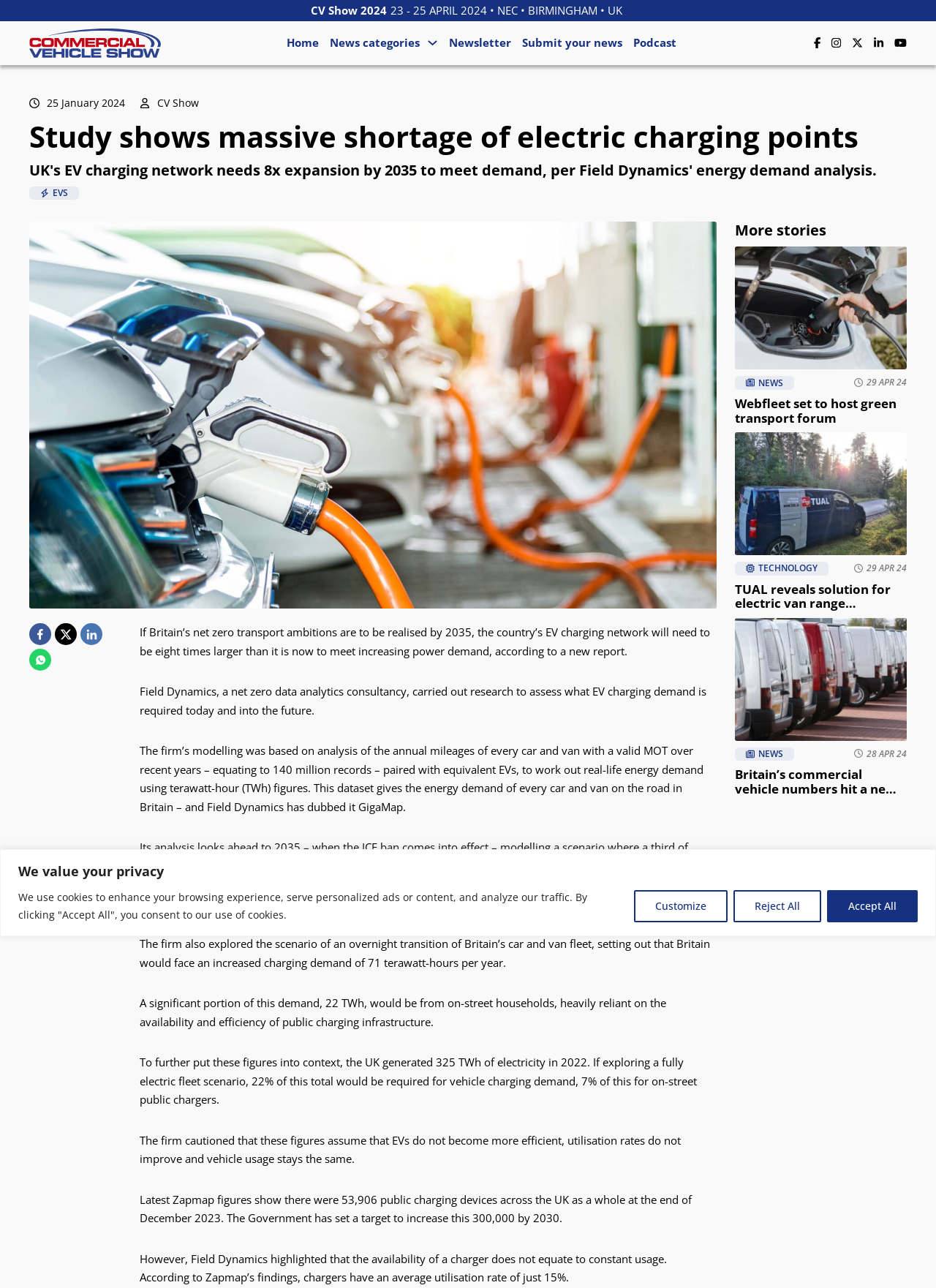Locate the bounding box coordinates of the element that should be clicked to fulfill the instruction: "Click the Facebook link".

[0.031, 0.484, 0.055, 0.501]